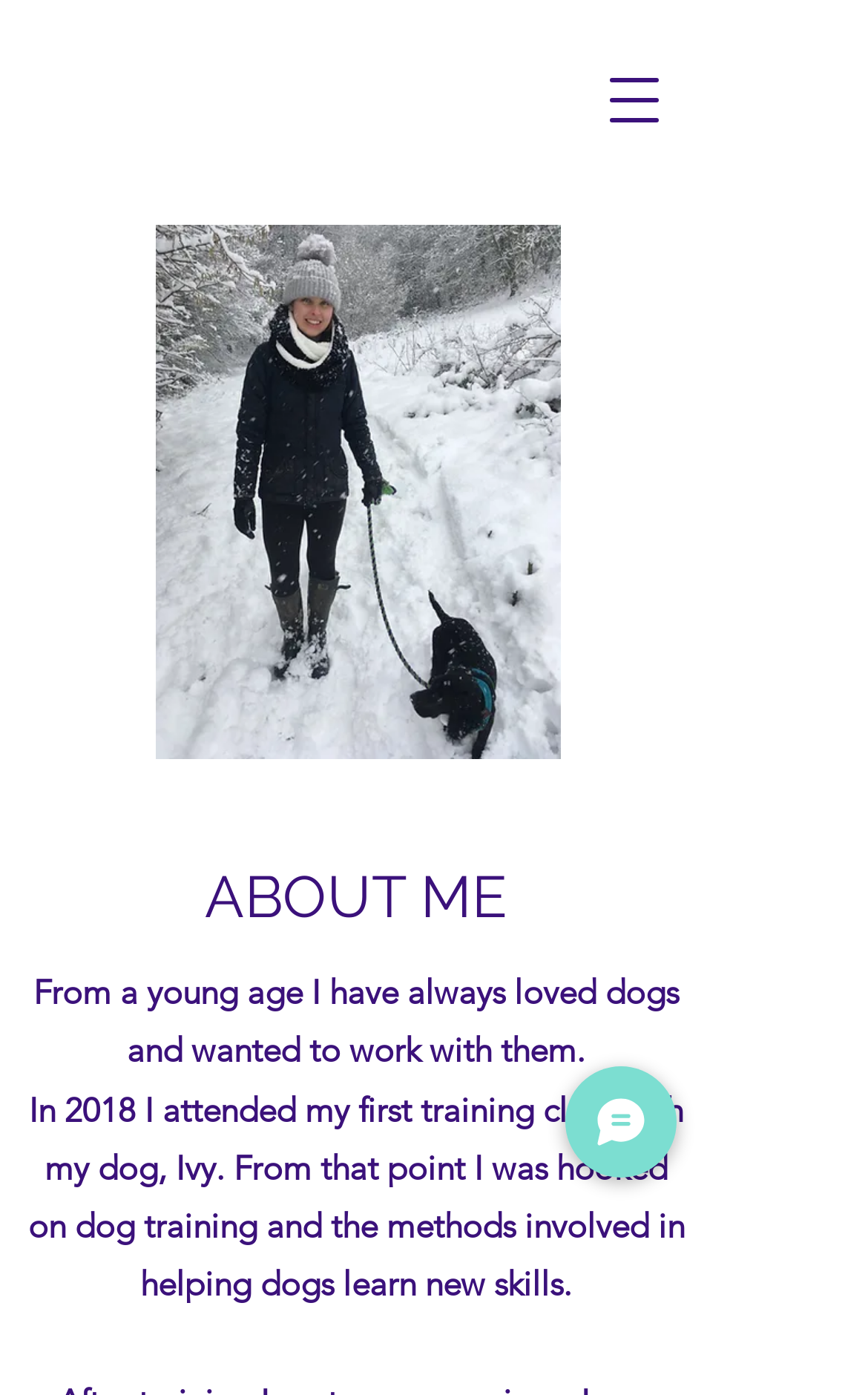What is the purpose of the button?
Please provide a detailed and comprehensive answer to the question.

I found a button element with the text 'Open navigation menu', which implies that the purpose of the button is to open a navigation menu, likely to access other parts of the website.